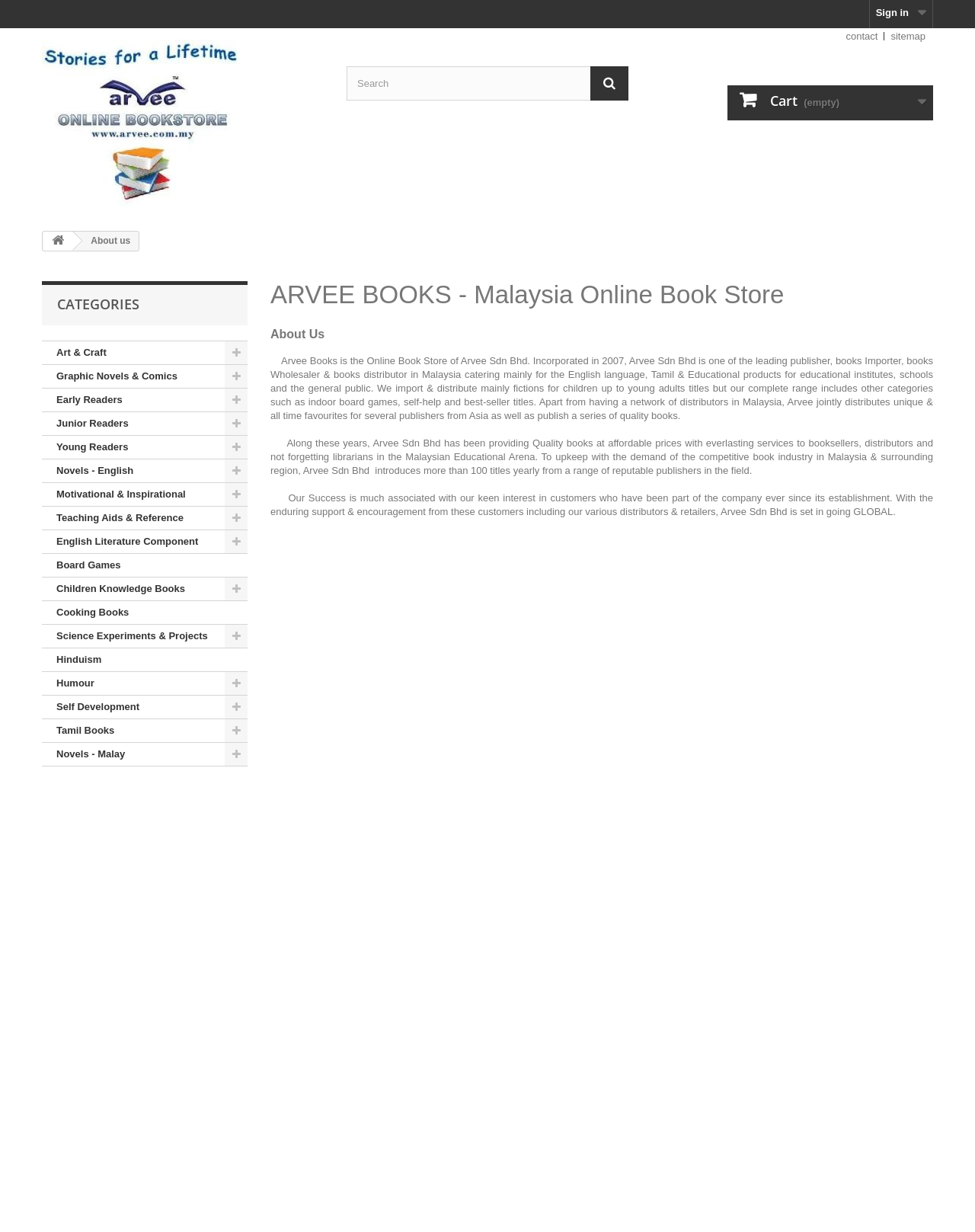What is the purpose of the search textbox?
Provide a fully detailed and comprehensive answer to the question.

The search textbox is located at the top of the webpage, next to the Arvee Books logo, and is likely used to search for specific books or authors, allowing users to quickly find what they are looking for on the website.